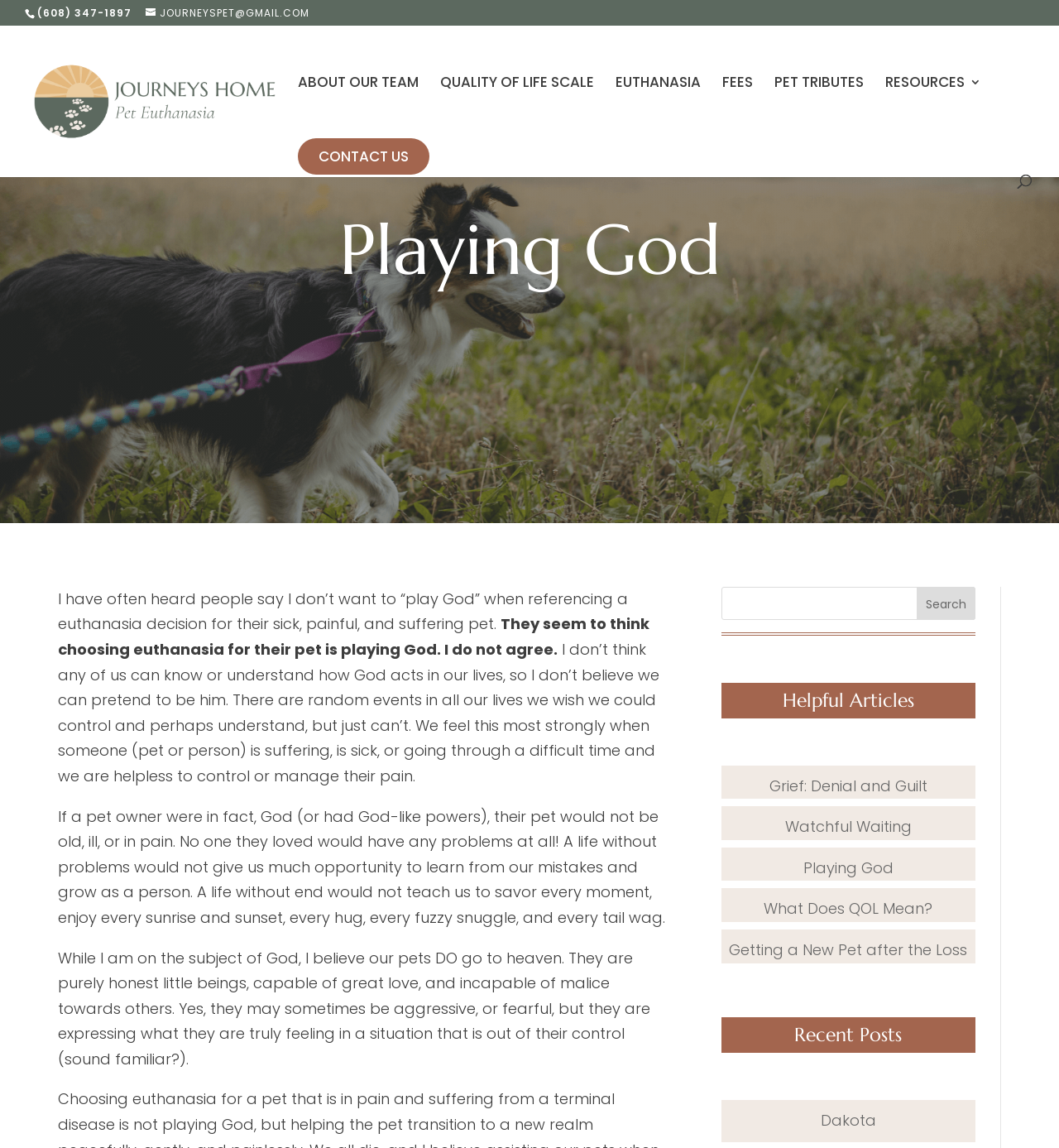Using the provided element description: "New Patients", identify the bounding box coordinates. The coordinates should be four floats between 0 and 1 in the order [left, top, right, bottom].

None